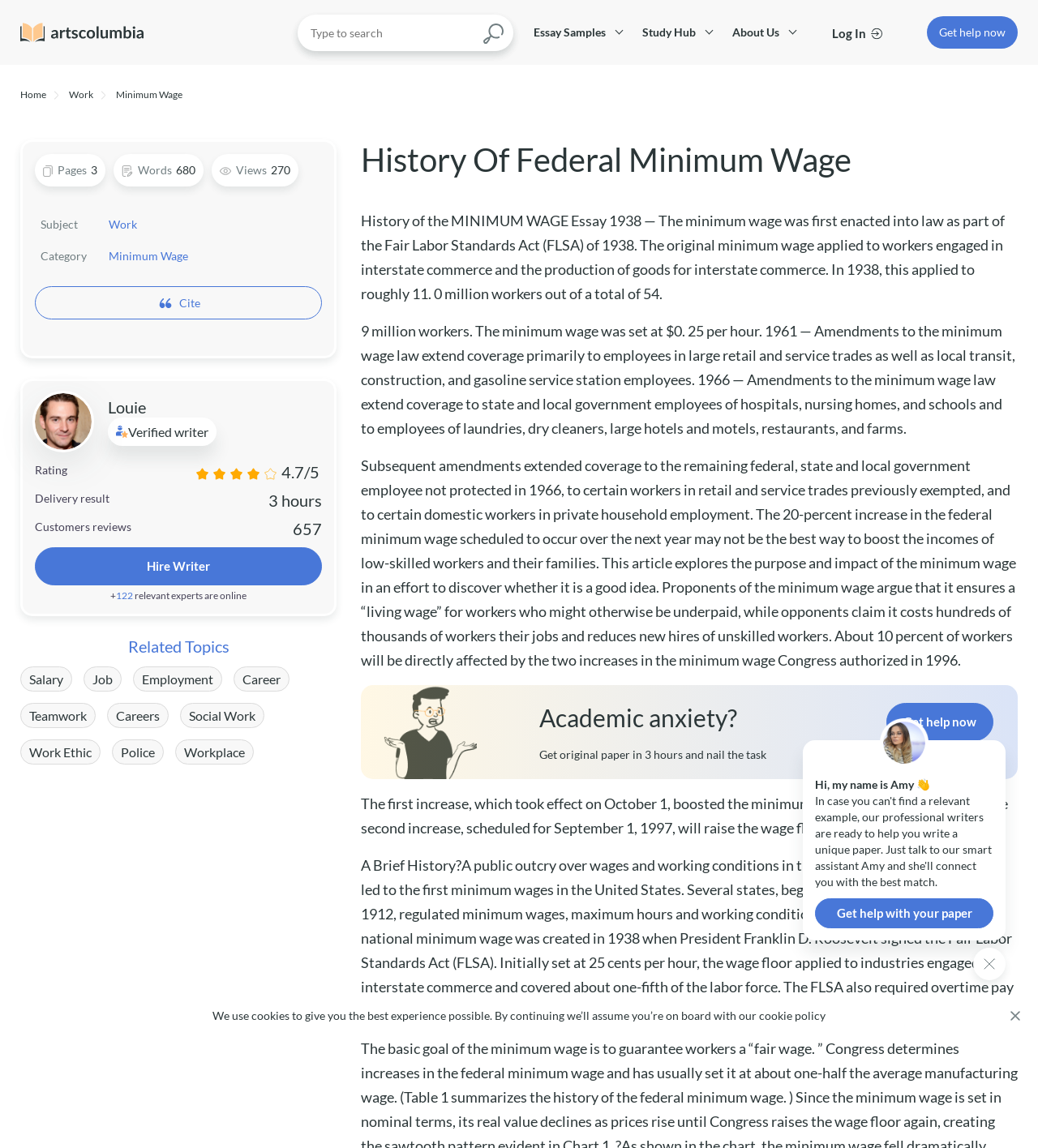Identify the bounding box coordinates of the section to be clicked to complete the task described by the following instruction: "Hire a writer". The coordinates should be four float numbers between 0 and 1, formatted as [left, top, right, bottom].

[0.141, 0.487, 0.202, 0.499]